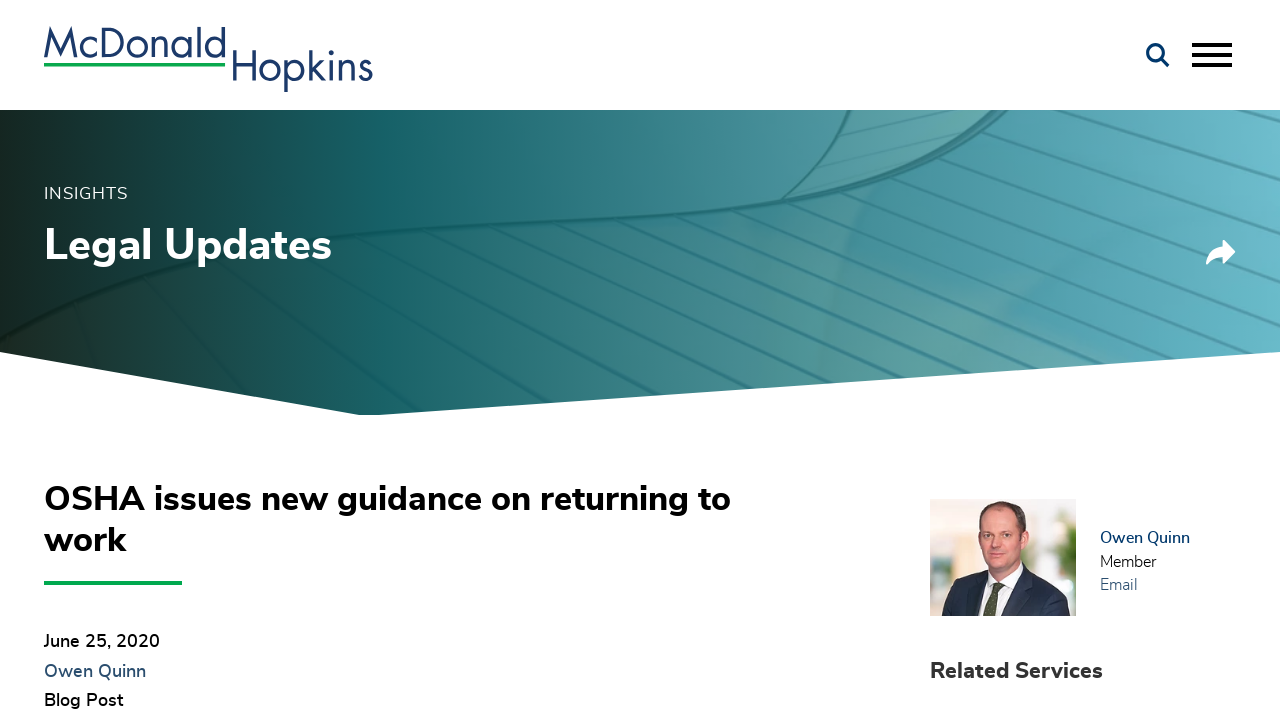Please provide a brief answer to the question using only one word or phrase: 
Who is the author of the blog post?

Owen Quinn